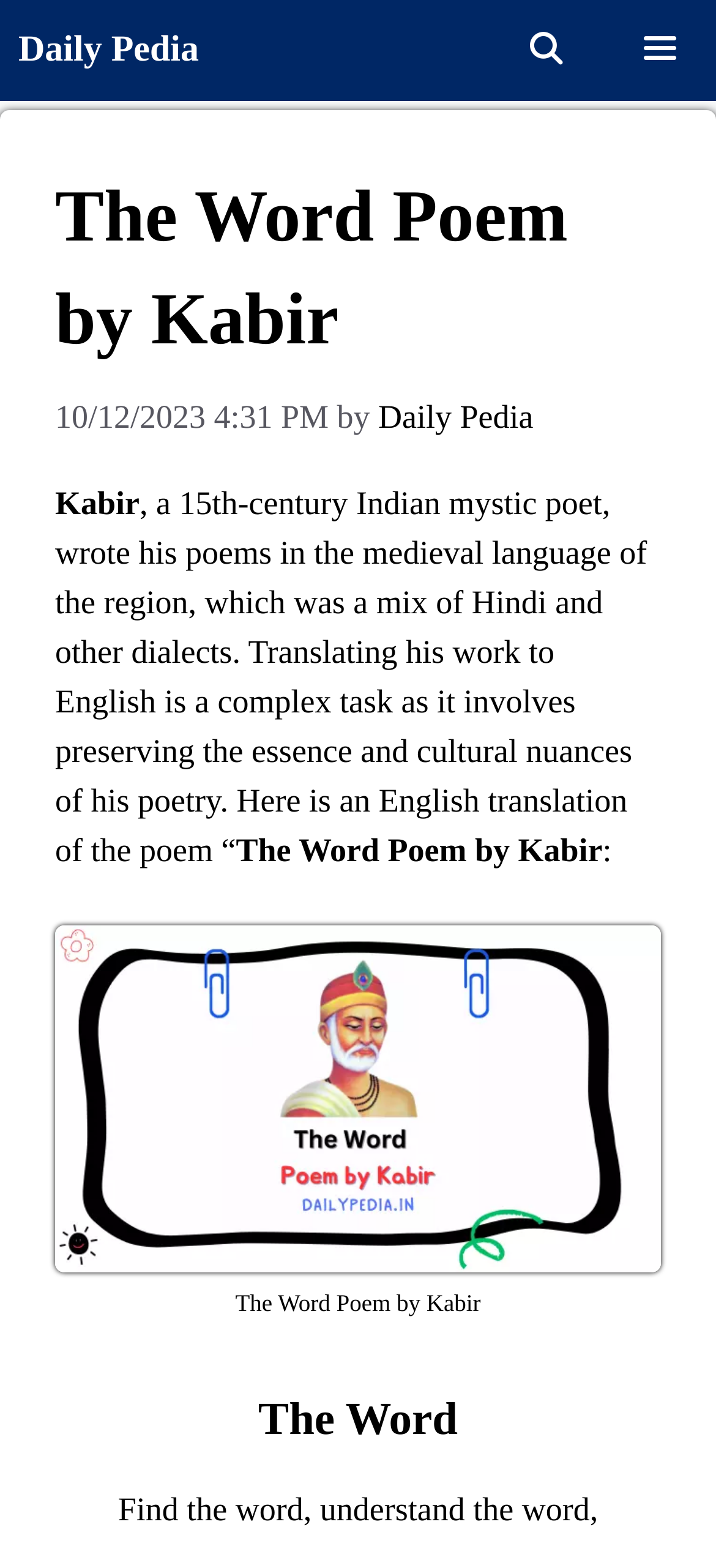Give an in-depth explanation of the webpage layout and content.

The webpage is about the poem "The Word" by Kabir, a 15th-century Indian mystic poet. At the top, there is a navigation bar with three elements: a link to "Daily Pedia" on the left, a search bar in the middle, and a menu button on the right. Below the navigation bar, there is a header section with a heading that reads "The Word Poem by Kabir" and a timestamp indicating when the poem was posted.

In the main content area, there is a brief introduction to Kabir and his poetry, explaining that translating his work to English is a complex task due to the need to preserve cultural nuances. This introduction is followed by the title of the poem, "The Word Poem by Kabir", and a colon. Below the title, there is a figure containing an image related to the poem, accompanied by a figcaption.

The poem itself is presented in a section with a heading that reads "The Word". The poem starts with the line "Find the word, understand the word,". There are no other UI elements or images on the page besides the ones mentioned.